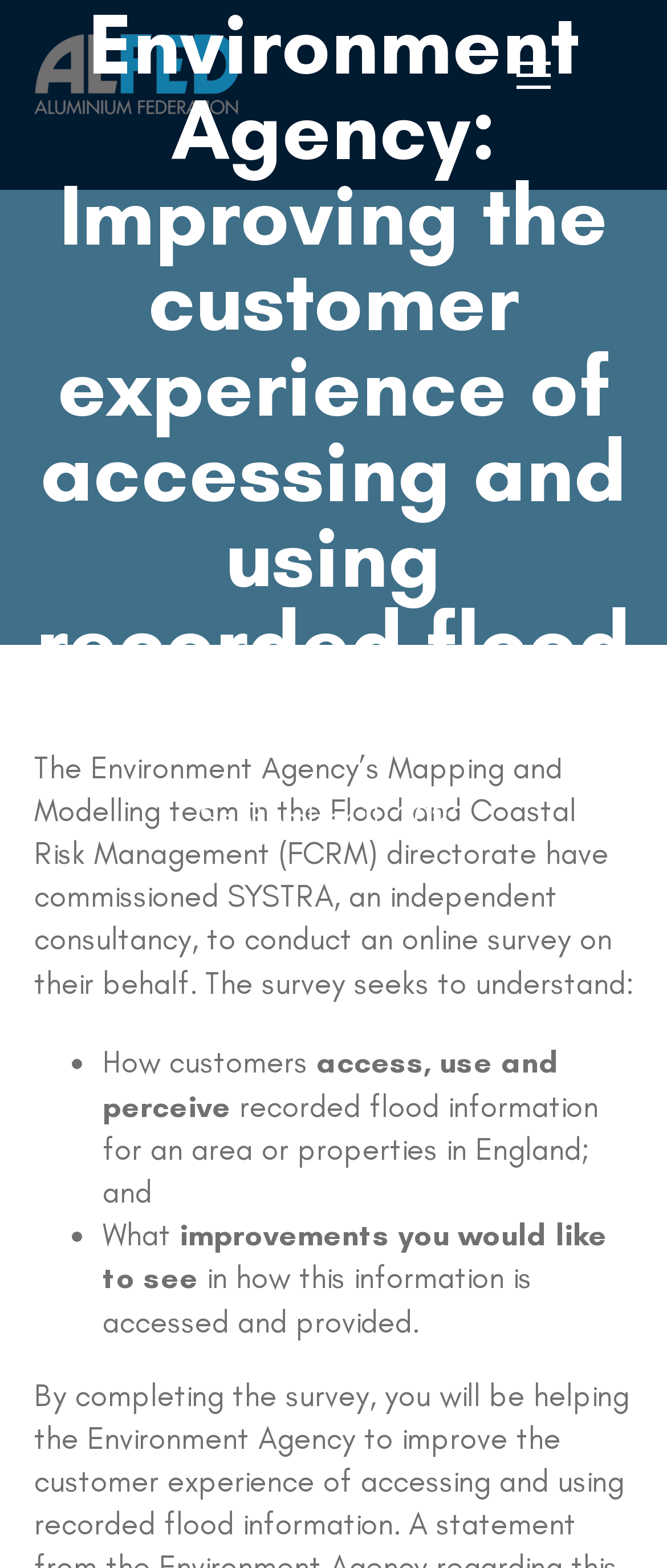Given the description "aria-label="Mobile menu"", determine the bounding box of the corresponding UI element.

[0.774, 0.039, 0.826, 0.056]